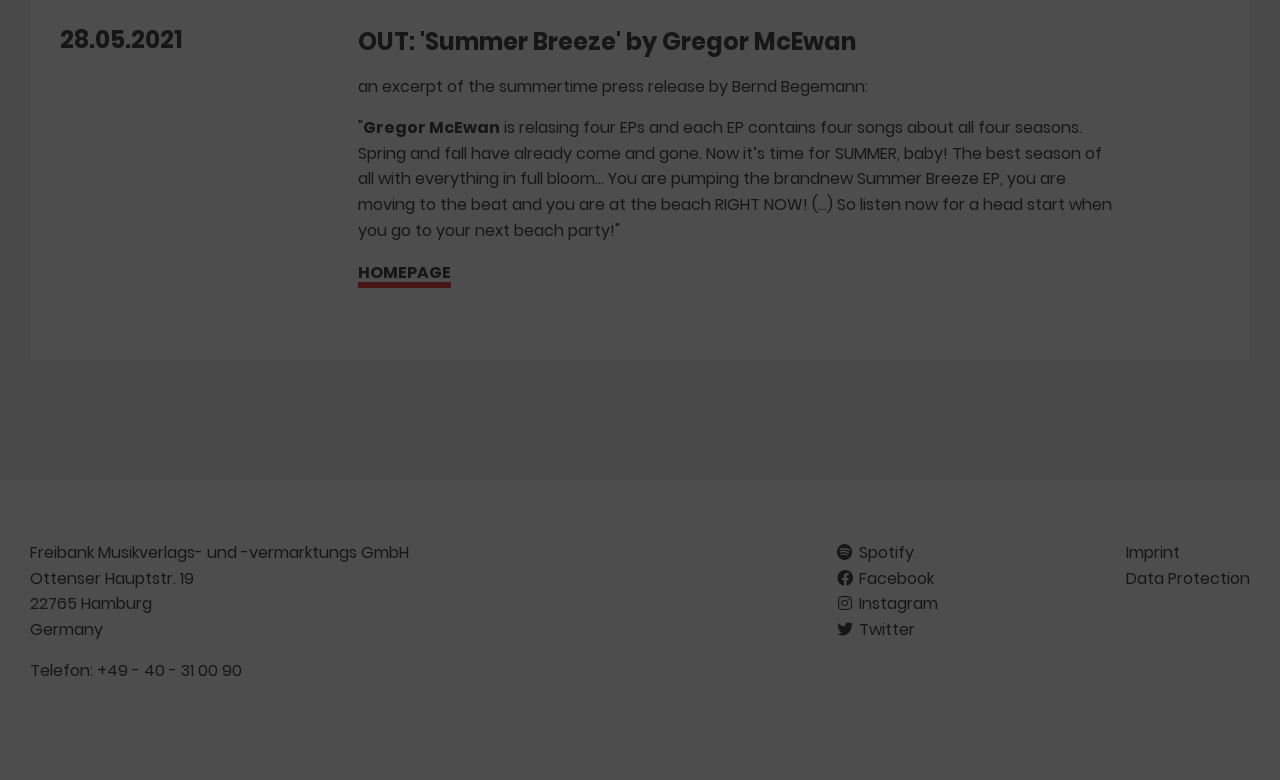Determine the bounding box coordinates of the UI element described by: "Imprint".

[0.88, 0.694, 0.922, 0.723]